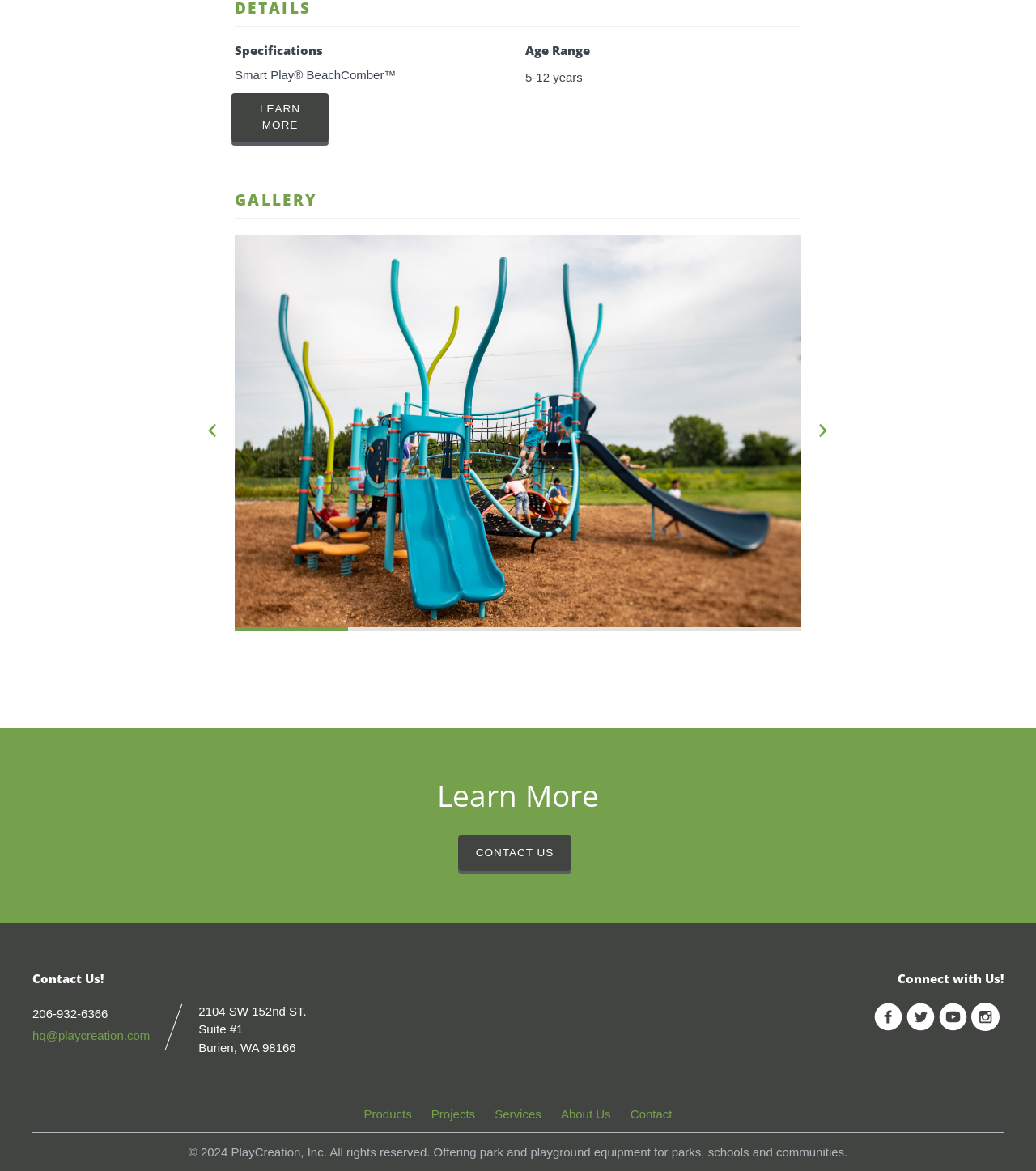Please locate the bounding box coordinates of the element that needs to be clicked to achieve the following instruction: "Contact us". The coordinates should be four float numbers between 0 and 1, i.e., [left, top, right, bottom].

[0.442, 0.713, 0.552, 0.744]